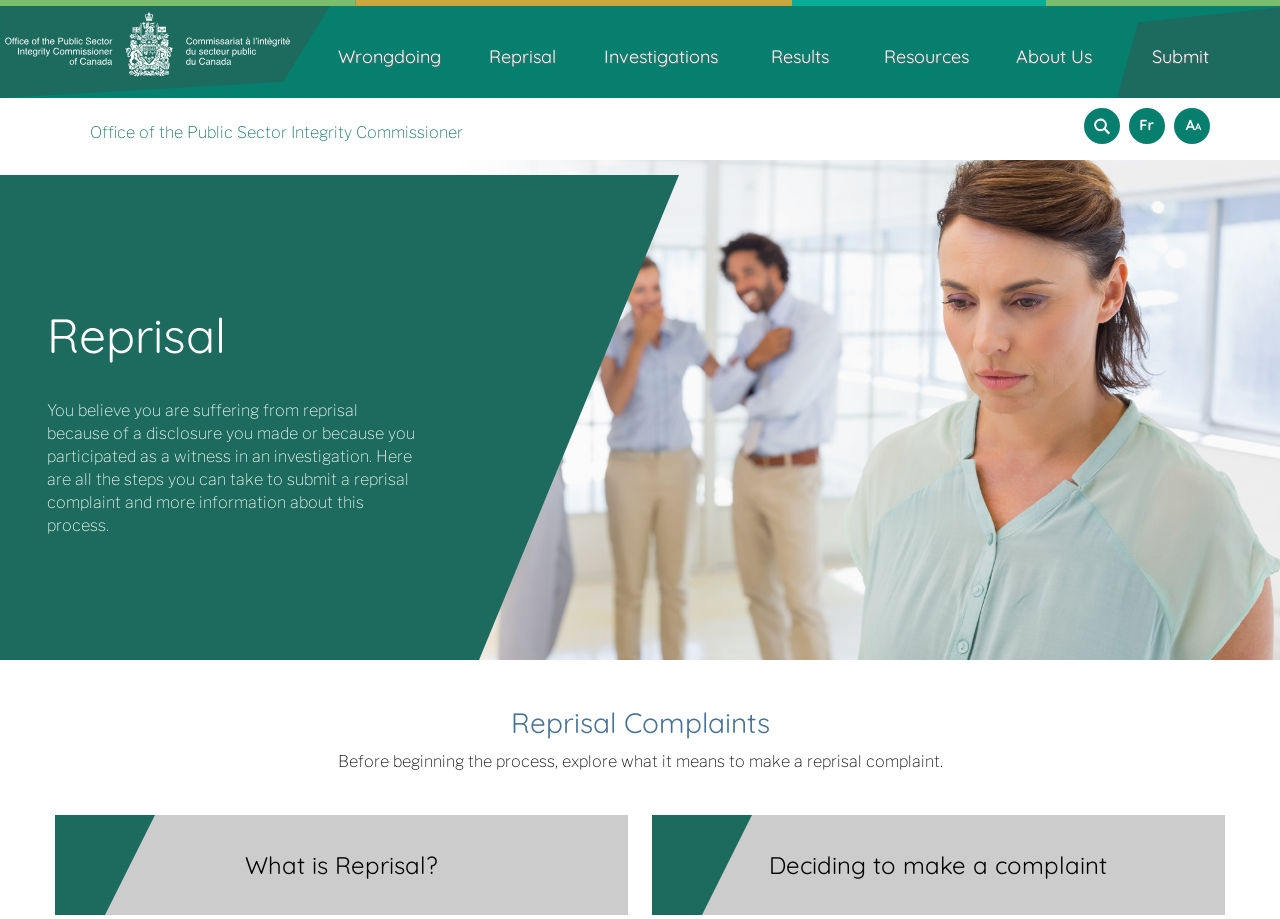What is the language selection option?
Respond with a short answer, either a single word or a phrase, based on the image.

Français